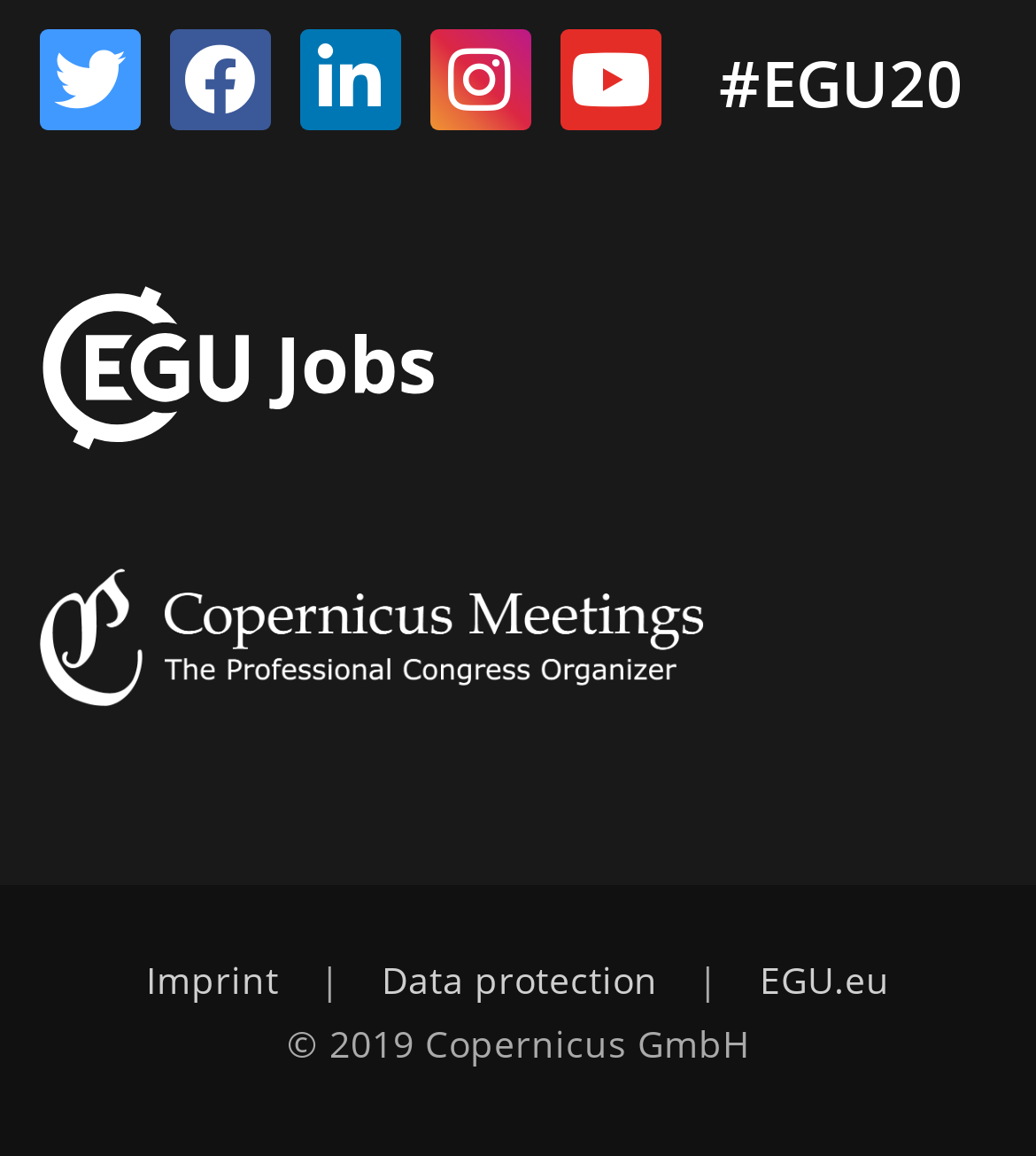Identify the bounding box coordinates for the element that needs to be clicked to fulfill this instruction: "Go to the data protection page". Provide the coordinates in the format of four float numbers between 0 and 1: [left, top, right, bottom].

[0.368, 0.827, 0.635, 0.868]